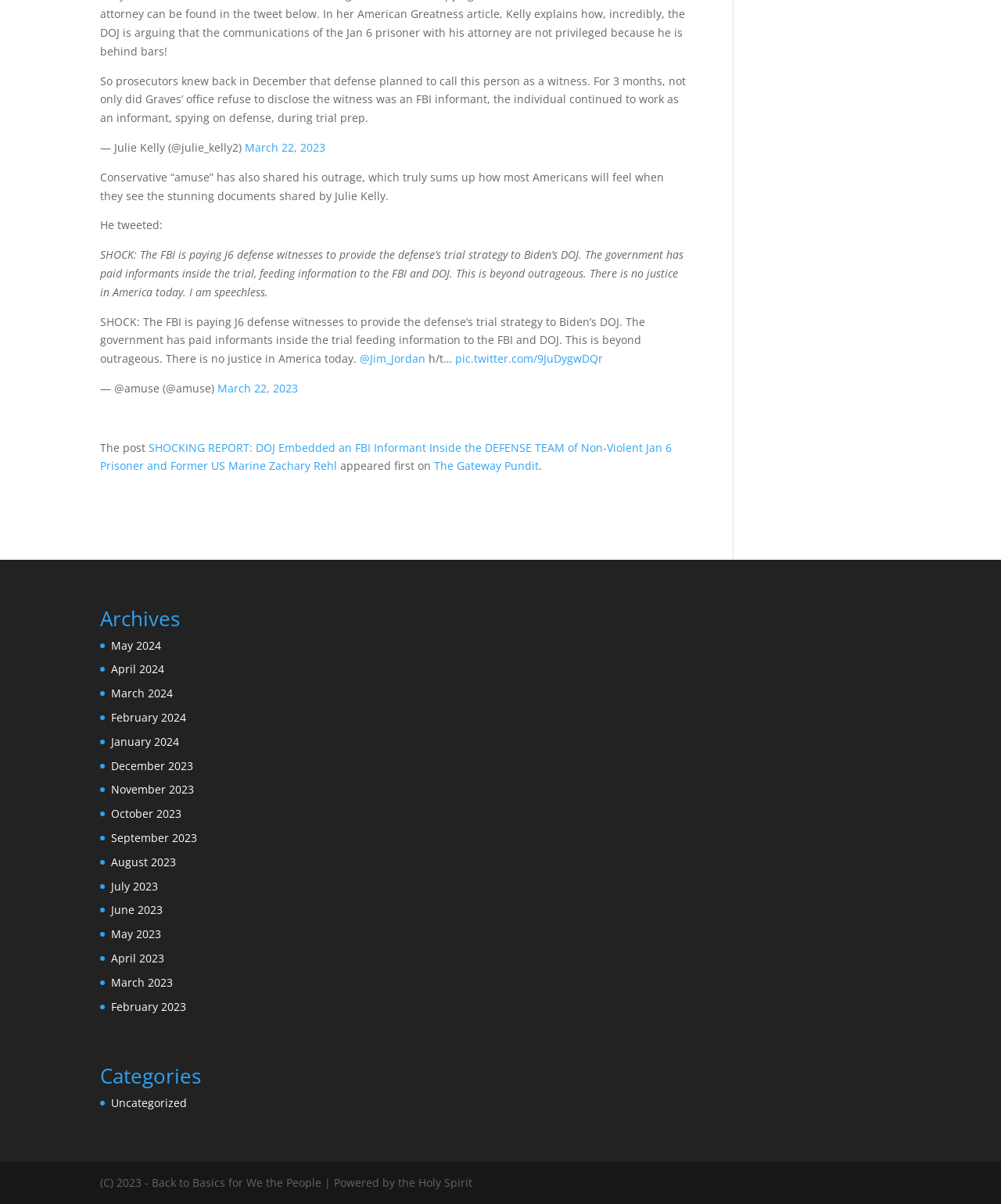Indicate the bounding box coordinates of the clickable region to achieve the following instruction: "Visit the website of The Gateway Pundit."

[0.434, 0.381, 0.538, 0.393]